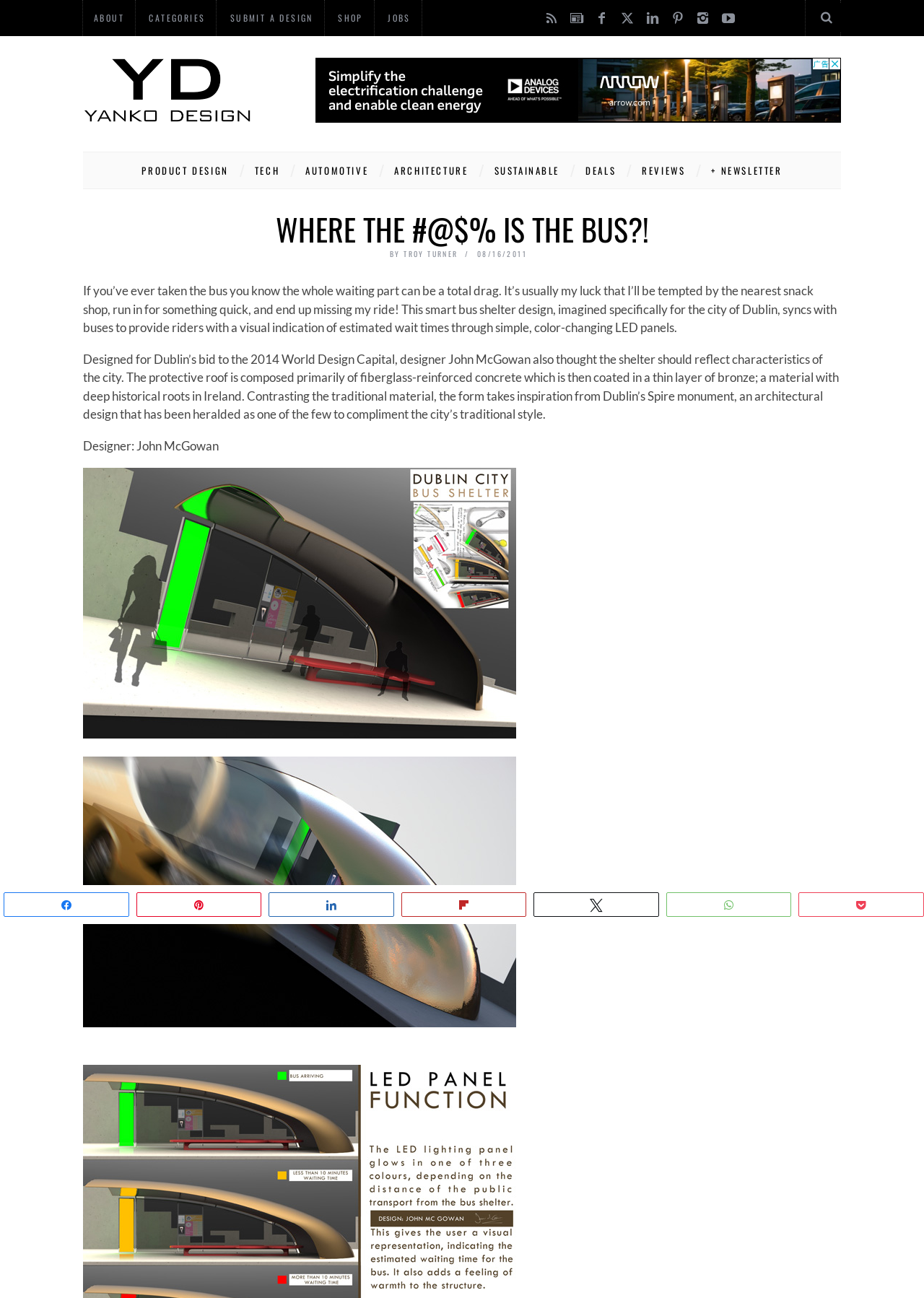Using floating point numbers between 0 and 1, provide the bounding box coordinates in the format (top-left x, top-left y, bottom-right x, bottom-right y). Locate the UI element described here: aria-label="Advertisement" name="aswift_1" title="Advertisement"

[0.341, 0.044, 0.91, 0.095]